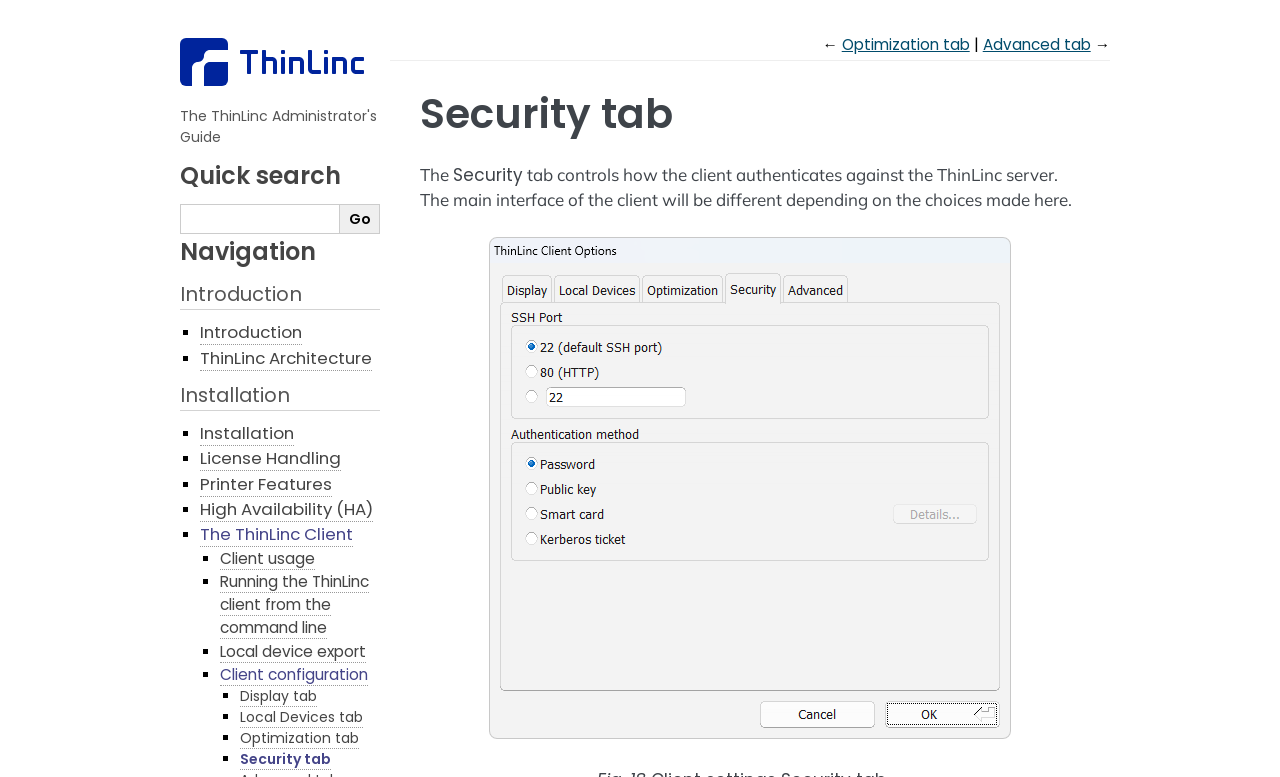Determine the bounding box coordinates of the clickable element to achieve the following action: 'Go to Optimization tab'. Provide the coordinates as four float values between 0 and 1, formatted as [left, top, right, bottom].

[0.658, 0.044, 0.758, 0.071]